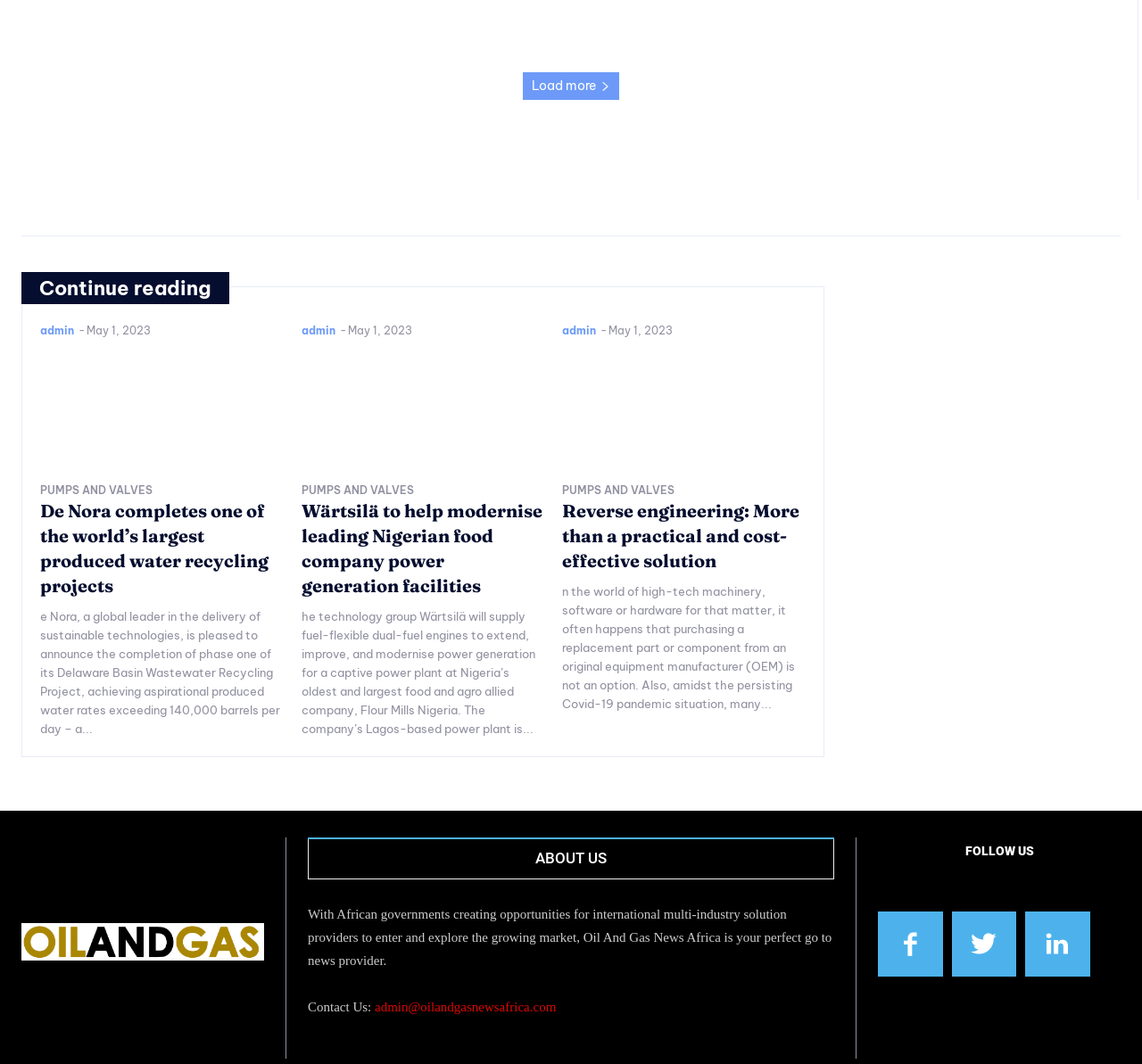From the webpage screenshot, predict the bounding box coordinates (top-left x, top-left y, bottom-right x, bottom-right y) for the UI element described here: Load more

[0.457, 0.068, 0.542, 0.094]